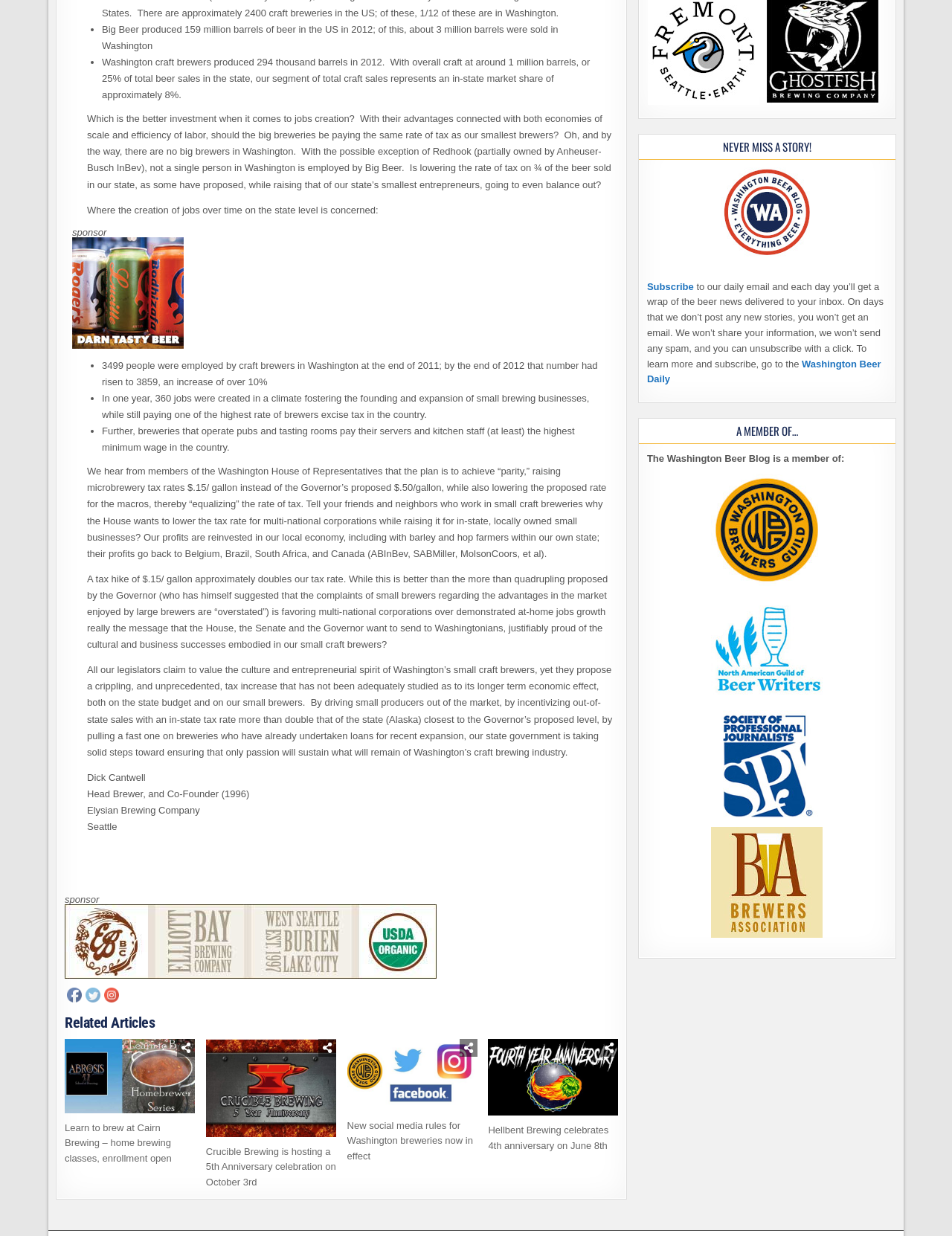Please locate the bounding box coordinates for the element that should be clicked to achieve the following instruction: "Read the article about Learn to brew at Cairn Brewing". Ensure the coordinates are given as four float numbers between 0 and 1, i.e., [left, top, right, bottom].

[0.068, 0.841, 0.205, 0.9]